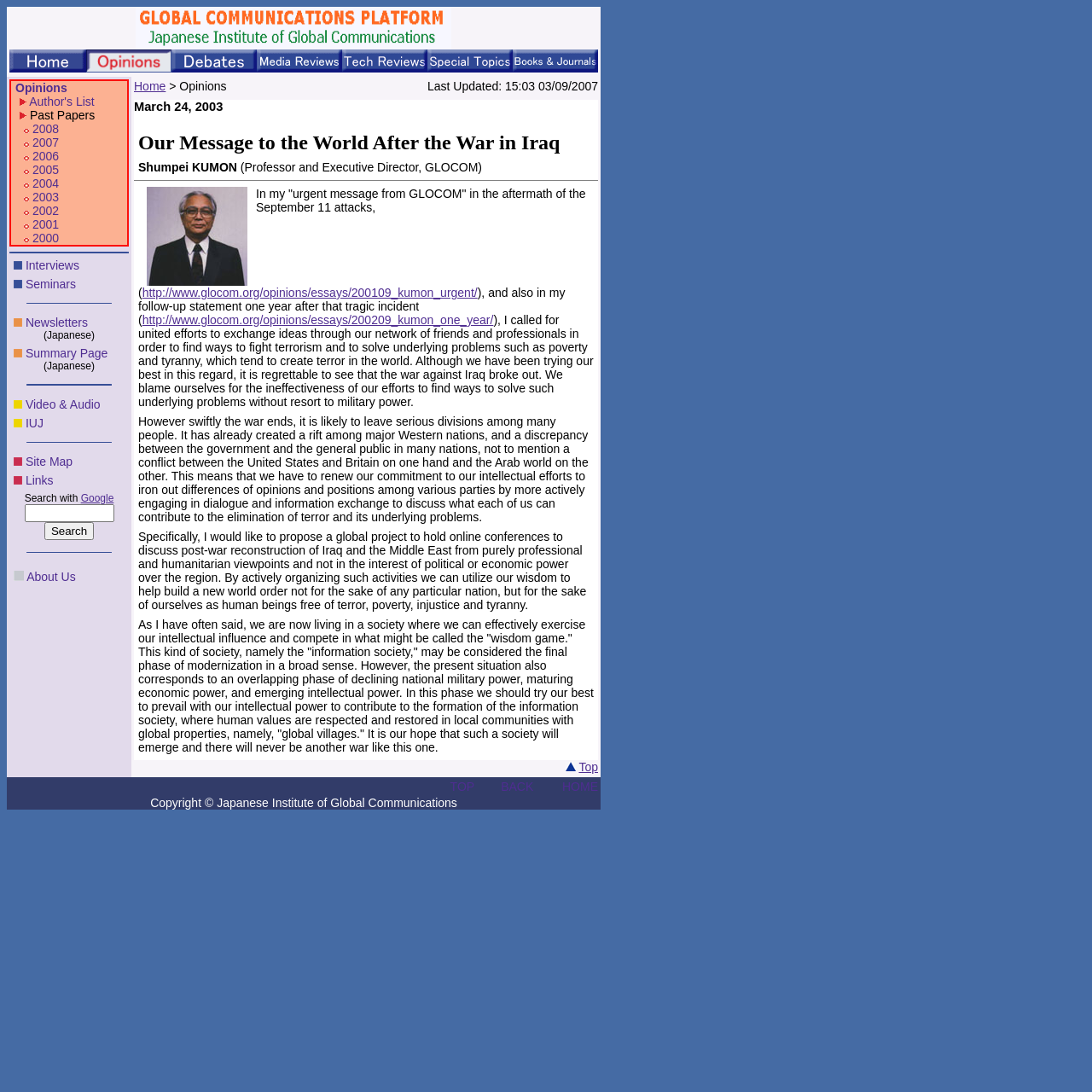How many main sections are there in the top navigation bar?
Answer the question with as much detail as possible.

The top navigation bar has 7 main sections, which are opinions, debates, Media Reviews, Tech Reviews, Special Topics, Books & Journals, and an unnamed section with a link to the GLOCOM Platform homepage.